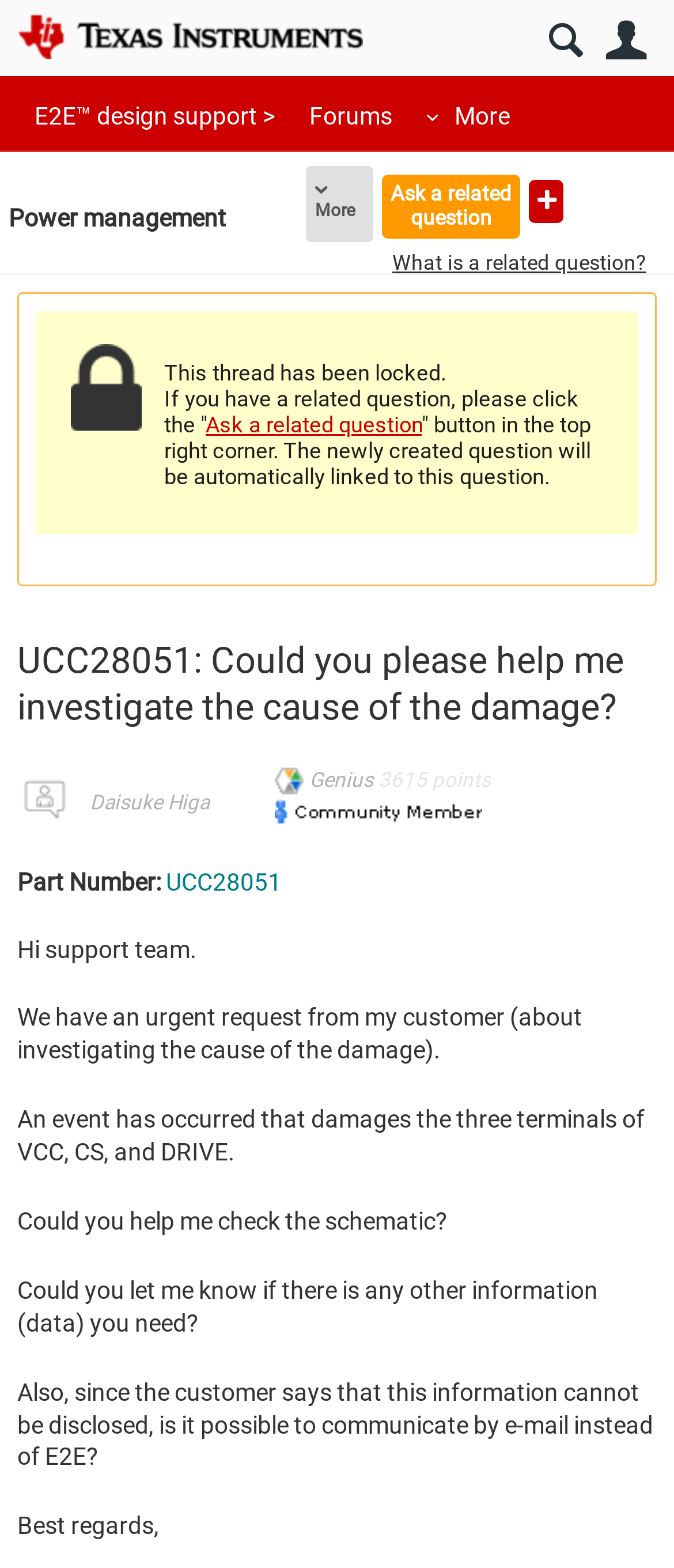Provide the bounding box coordinates of the UI element that matches the description: "alt="Daisuke Higa"".

[0.026, 0.492, 0.108, 0.528]